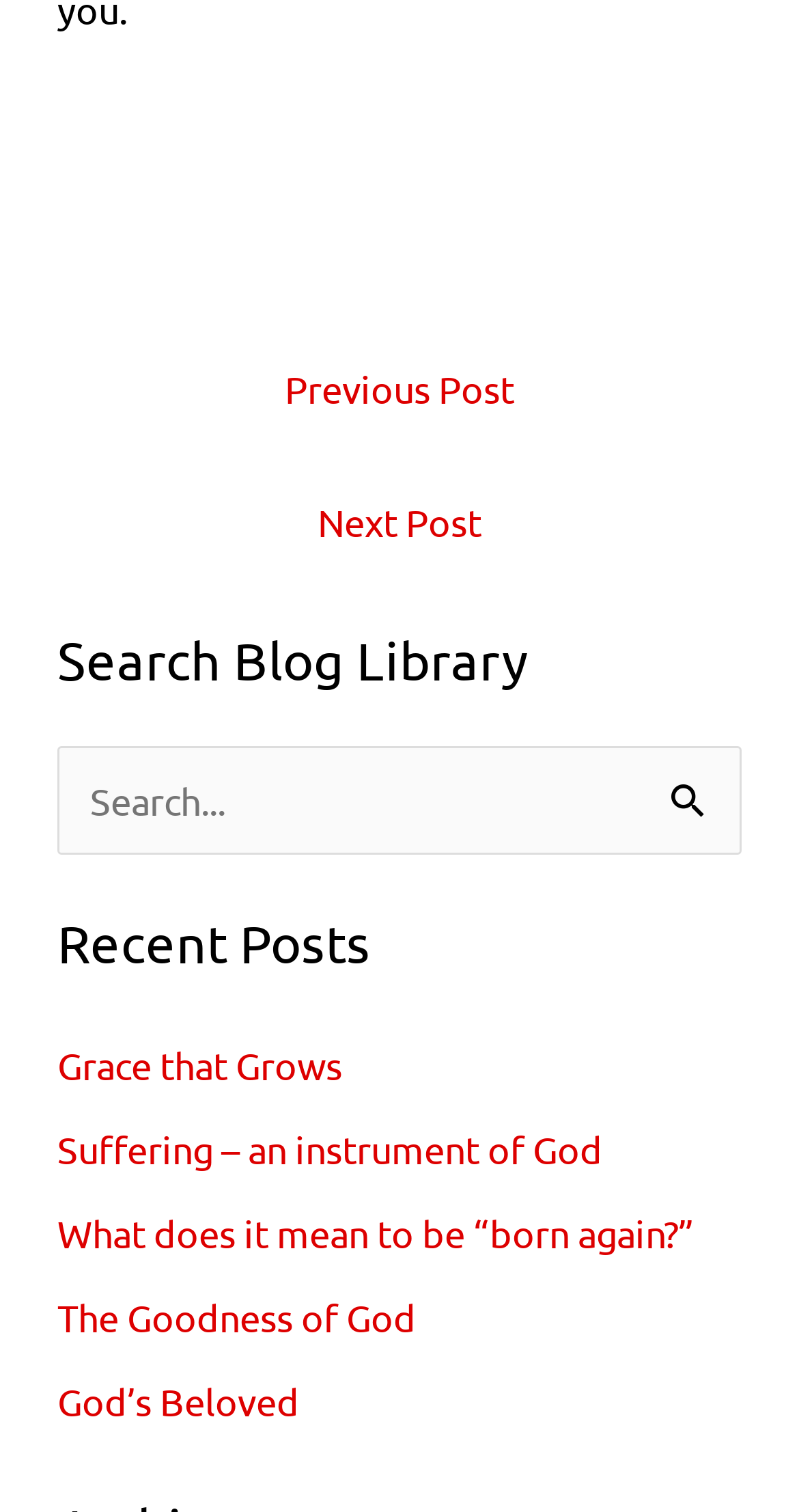Locate the bounding box coordinates of the element I should click to achieve the following instruction: "Search for a blog post".

[0.072, 0.493, 0.928, 0.566]